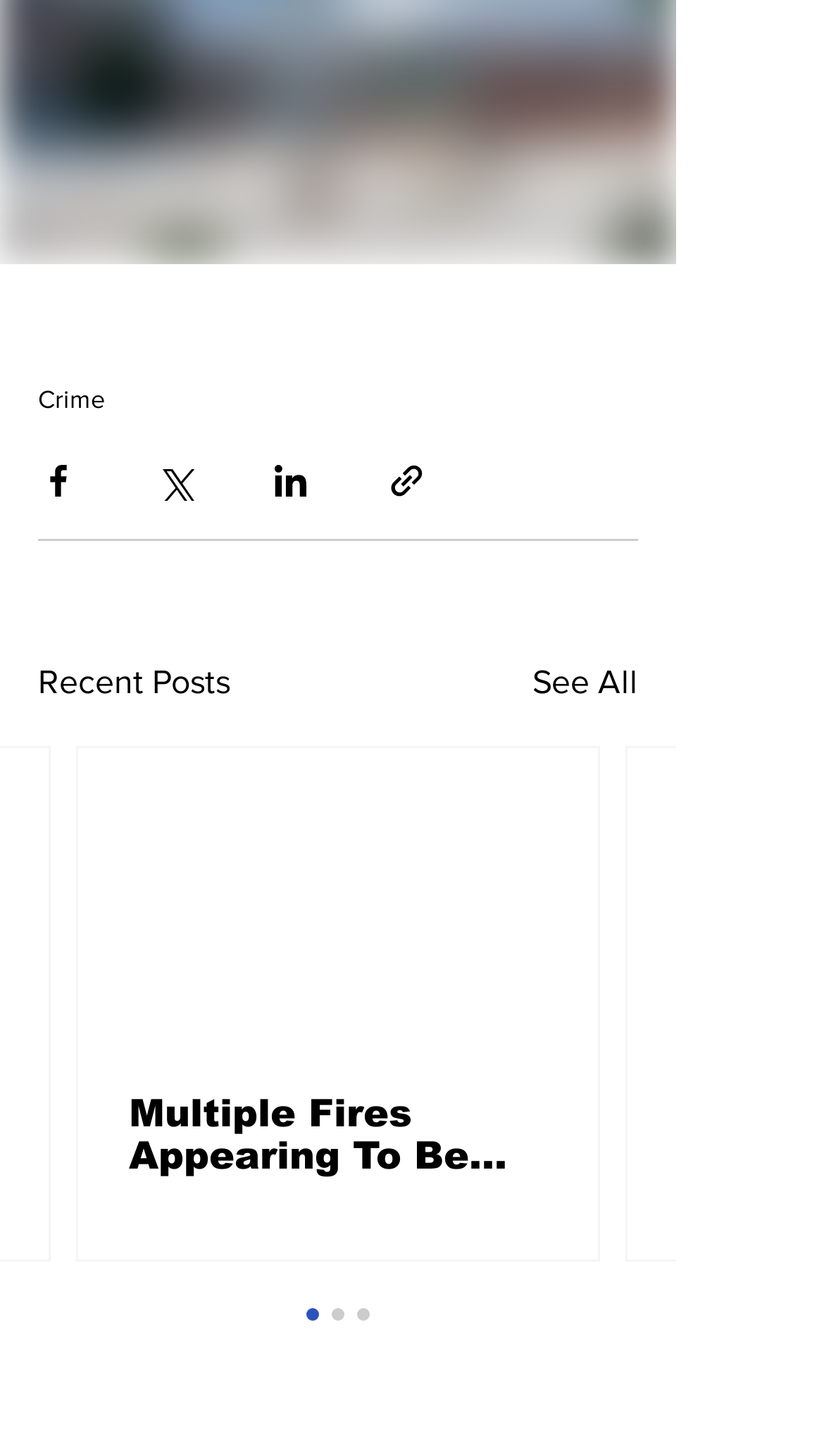Find the bounding box coordinates of the element to click in order to complete this instruction: "Share via Facebook". The bounding box coordinates must be four float numbers between 0 and 1, denoted as [left, top, right, bottom].

[0.046, 0.317, 0.095, 0.344]